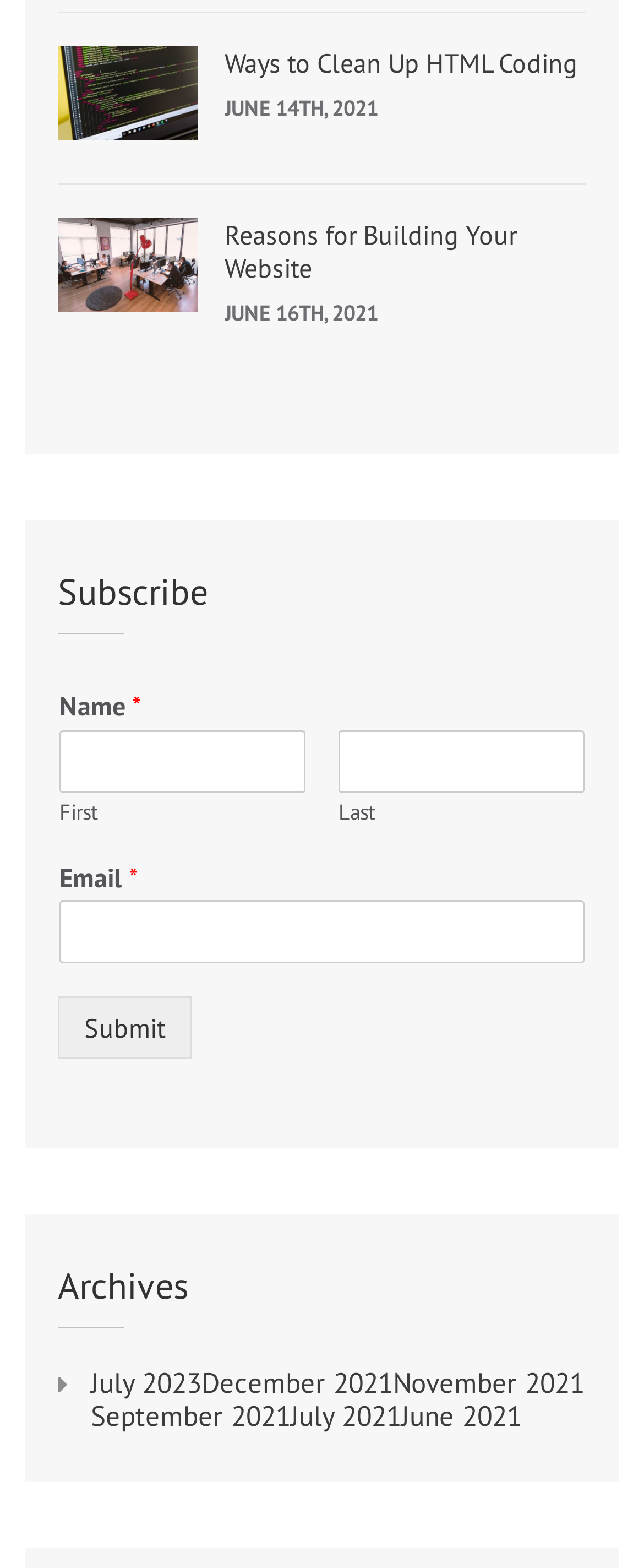Highlight the bounding box coordinates of the element that should be clicked to carry out the following instruction: "Subscribe to the newsletter". The coordinates must be given as four float numbers ranging from 0 to 1, i.e., [left, top, right, bottom].

[0.09, 0.363, 0.91, 0.391]